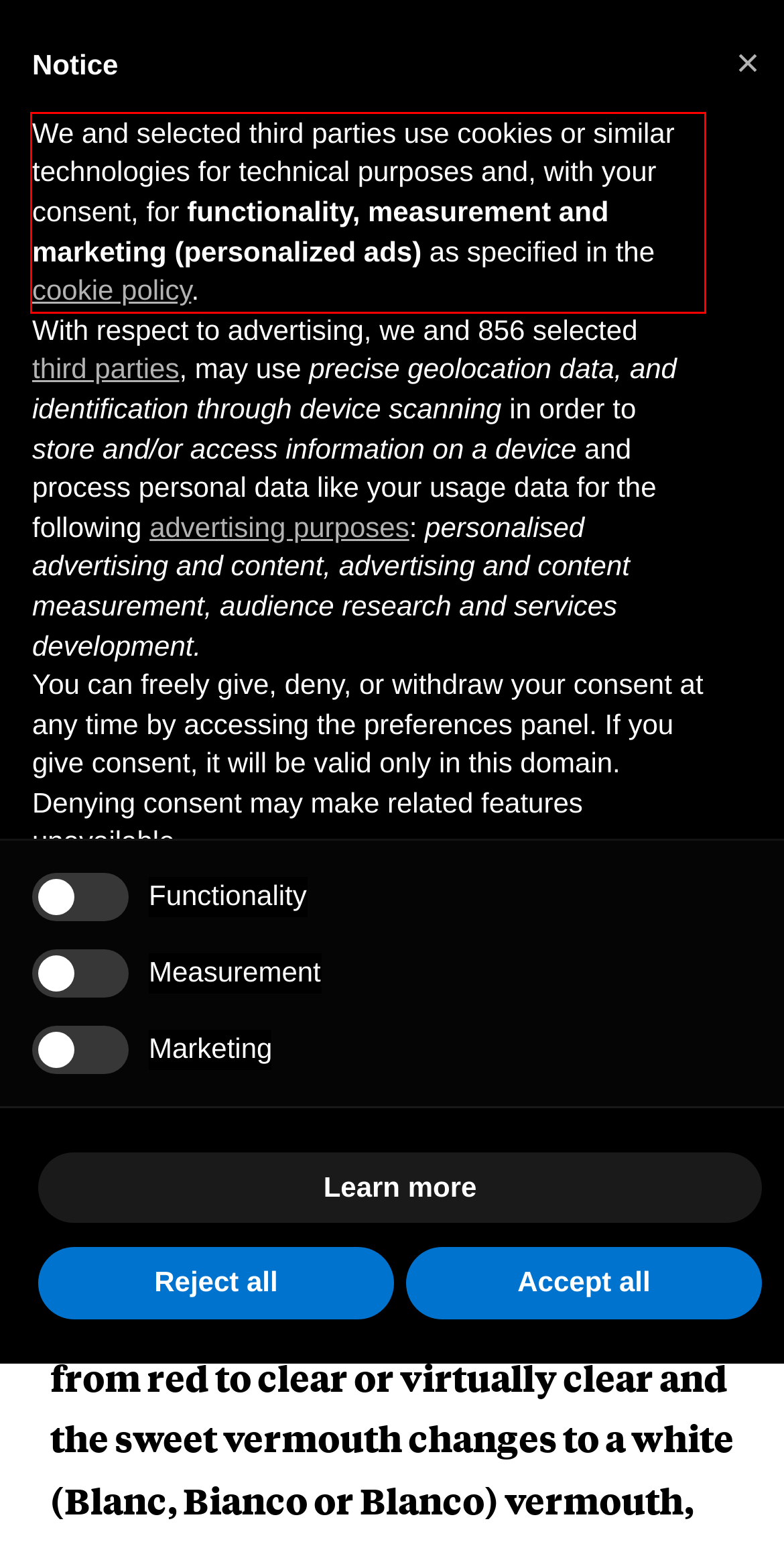Within the screenshot of the webpage, locate the red bounding box and use OCR to identify and provide the text content inside it.

We and selected third parties use cookies or similar technologies for technical purposes and, with your consent, for functionality, measurement and marketing (personalized ads) as specified in the cookie policy.